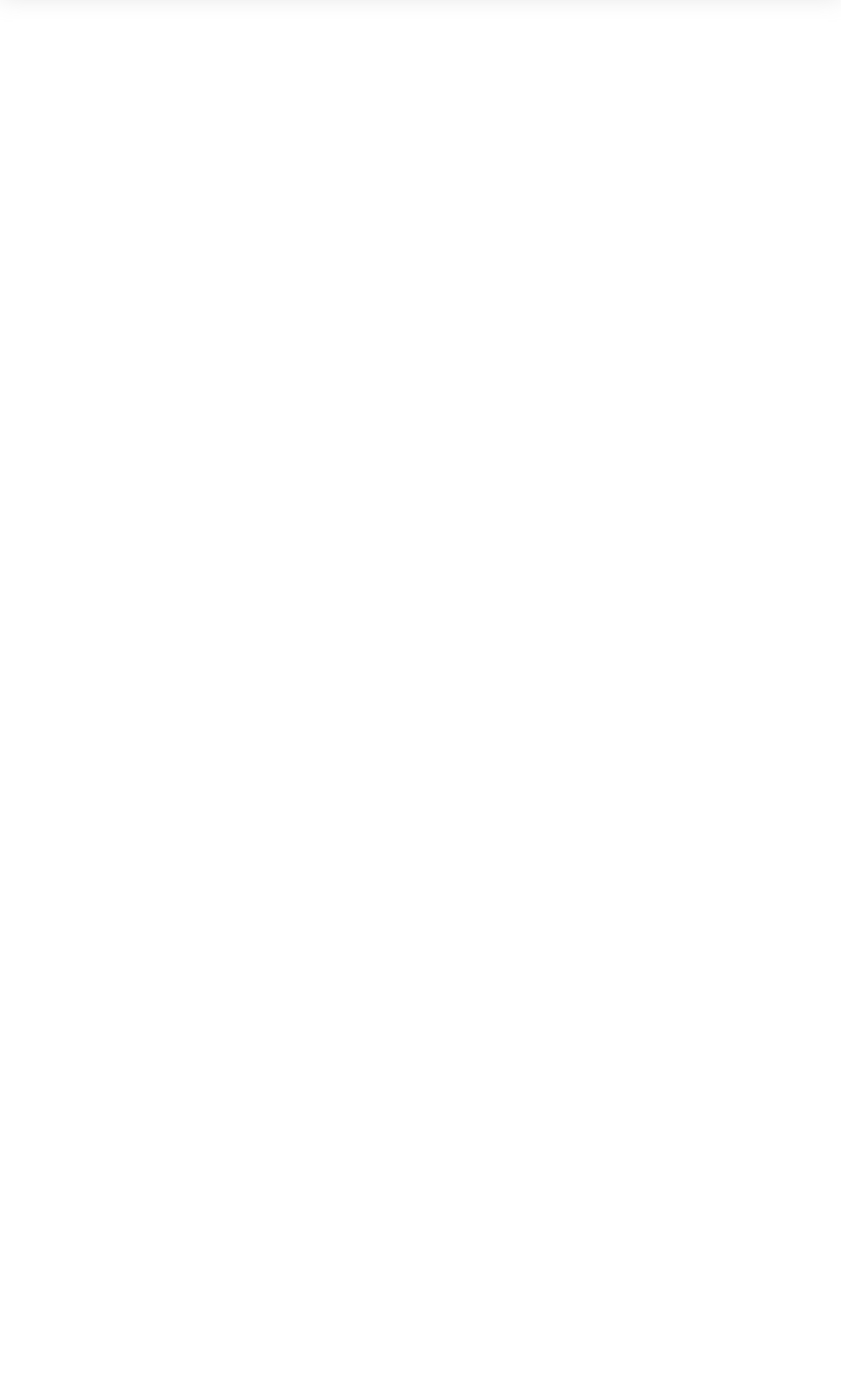Can you find the bounding box coordinates of the area I should click to execute the following instruction: "Increase product quantity"?

[0.241, 0.903, 0.338, 0.957]